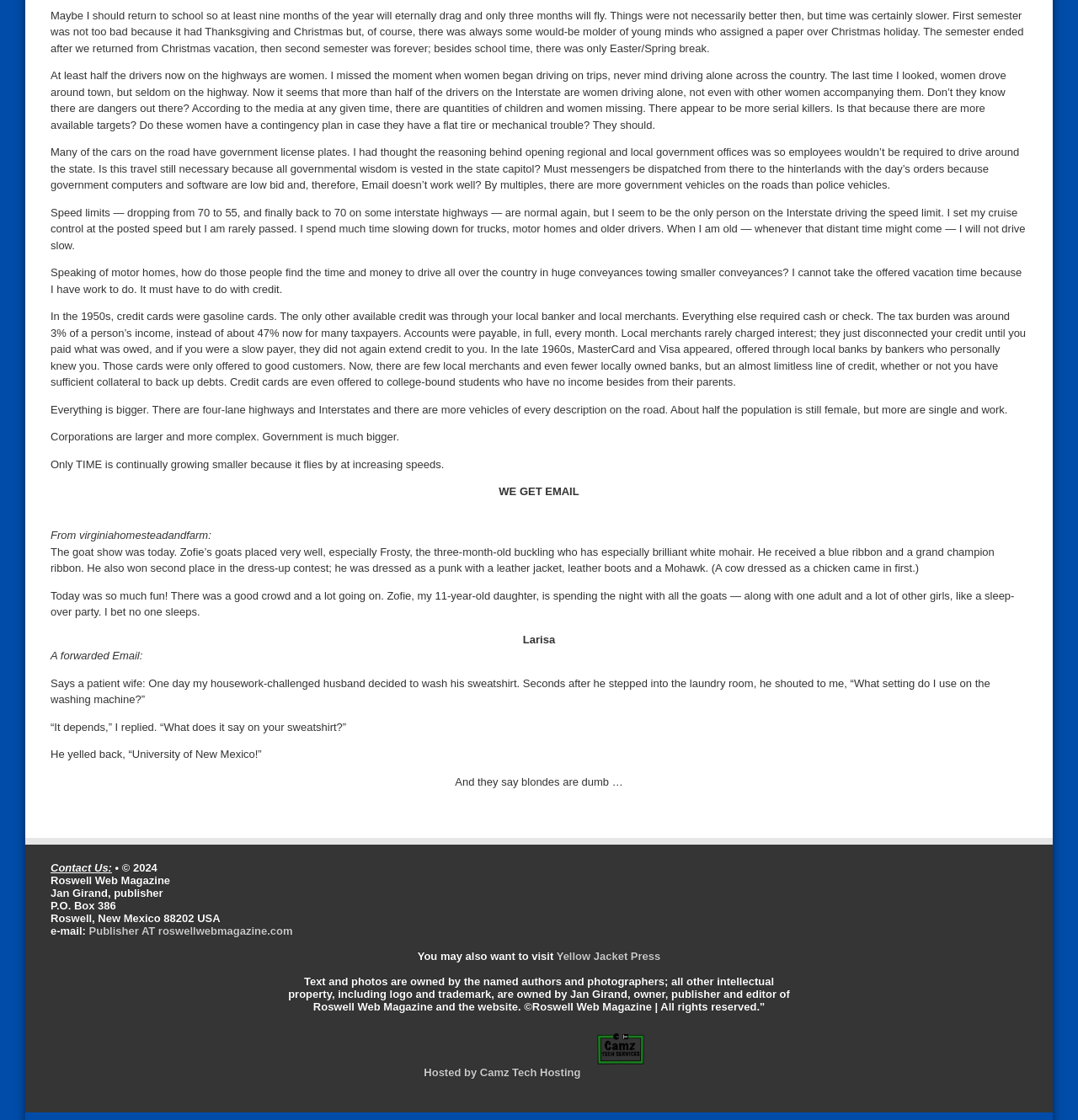What is the name of the publisher of Roswell Web Magazine?
Kindly give a detailed and elaborate answer to the question.

I found the answer by looking at the 'Contact Us' section at the bottom of the webpage, where it says 'Jan Girand, publisher'.